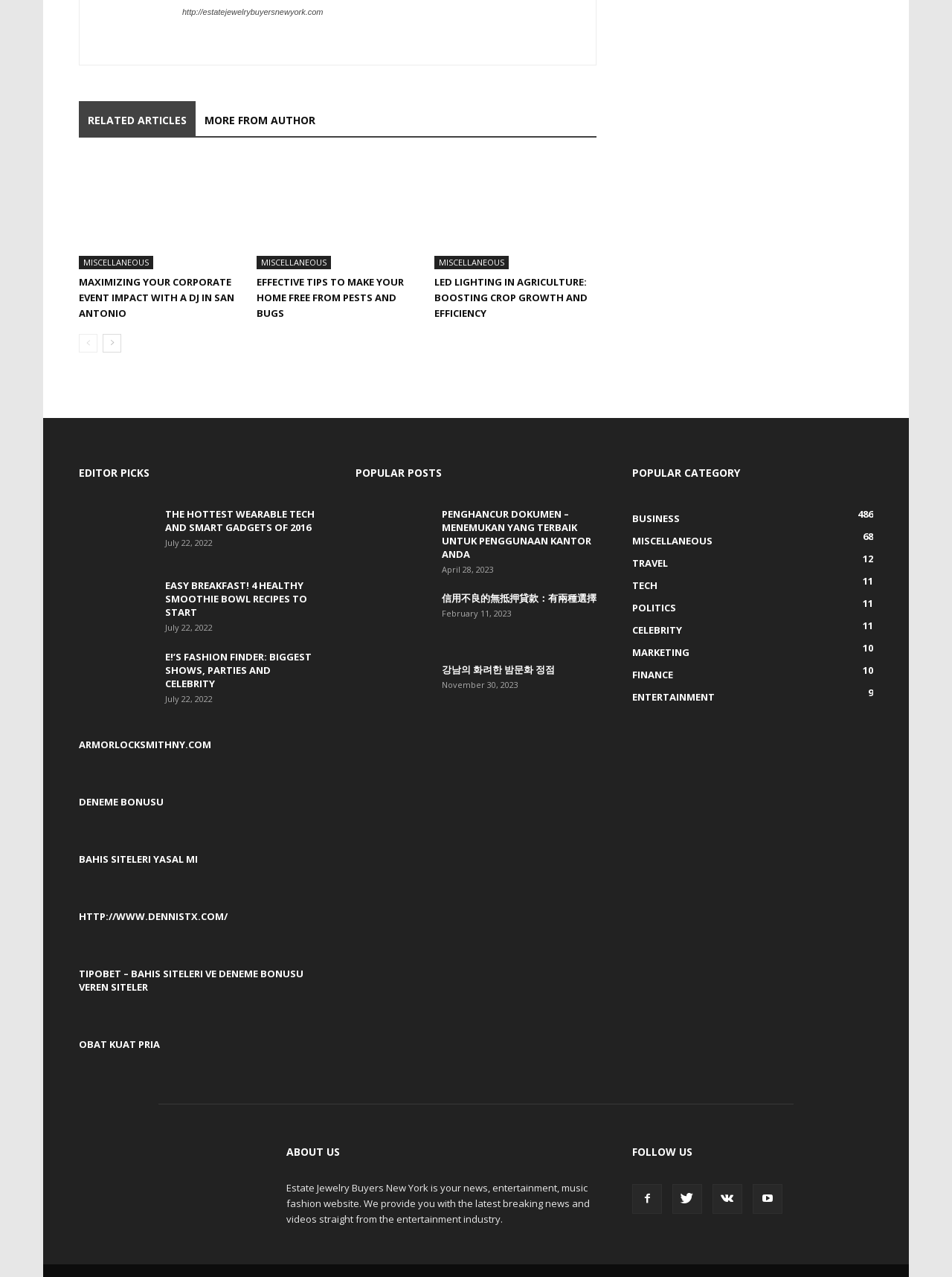Determine the bounding box coordinates of the area to click in order to meet this instruction: "Click on 'BUSINESS 486'".

[0.664, 0.401, 0.714, 0.411]